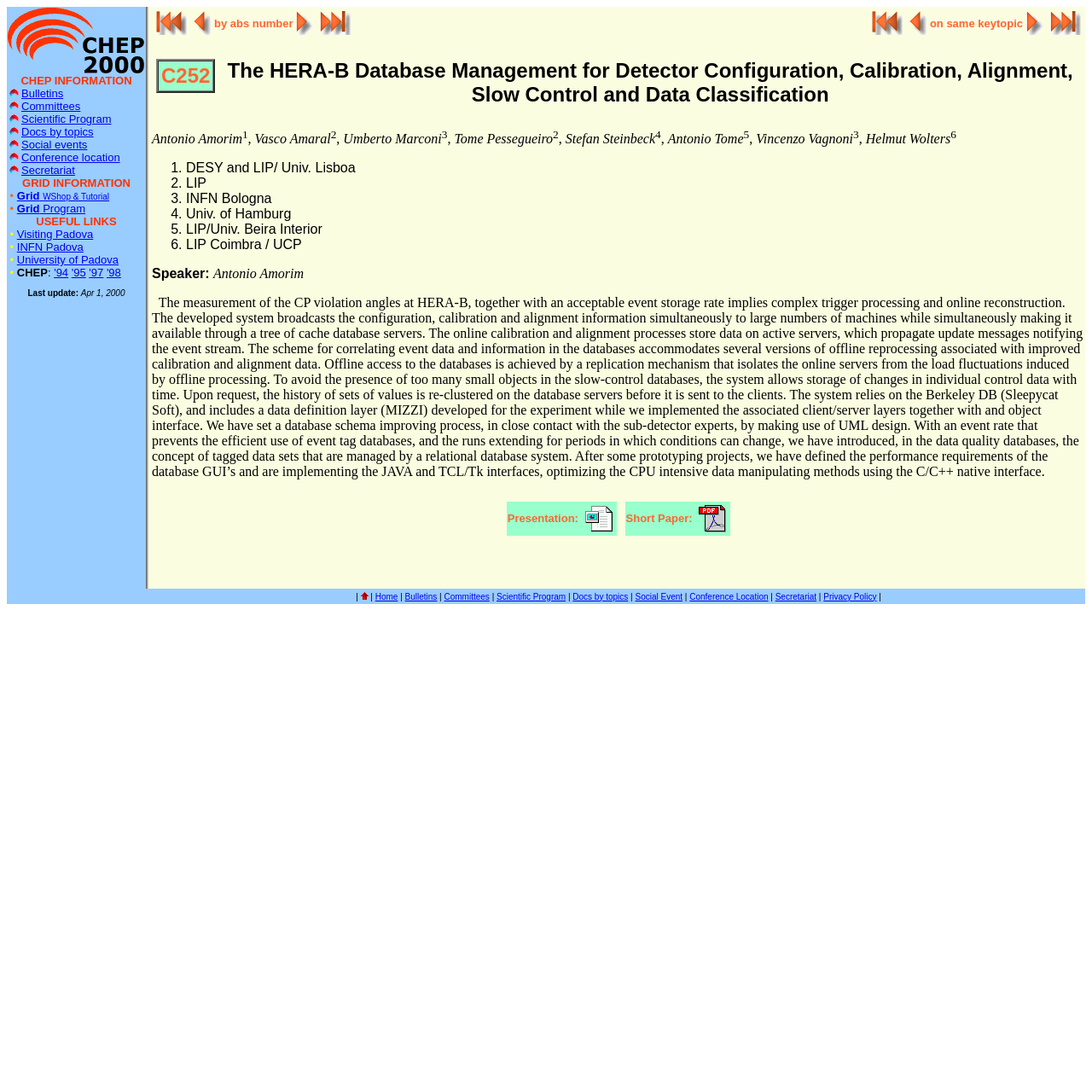Find the bounding box coordinates of the area to click in order to follow the instruction: "Search for furniture".

None